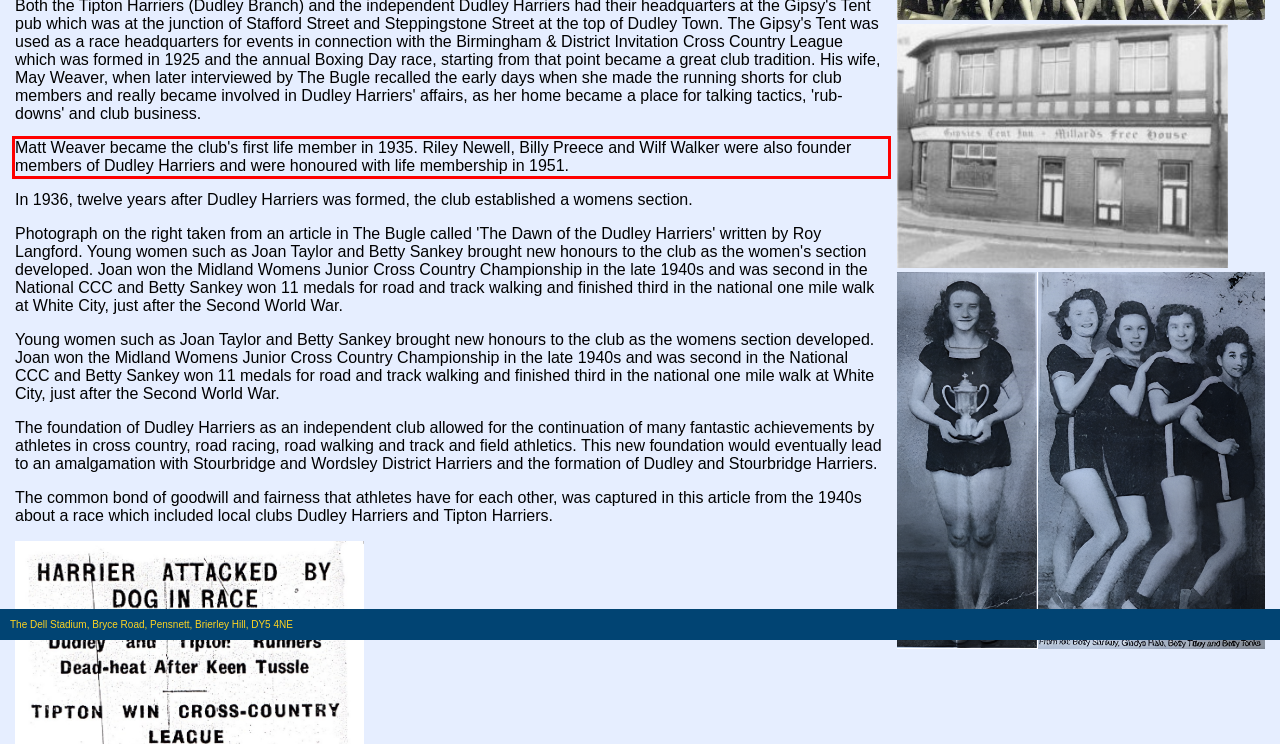Please perform OCR on the text within the red rectangle in the webpage screenshot and return the text content.

Matt Weaver became the club's first life member in 1935. Riley Newell, Billy Preece and Wilf Walker were also founder members of Dudley Harriers and were honoured with life membership in 1951.